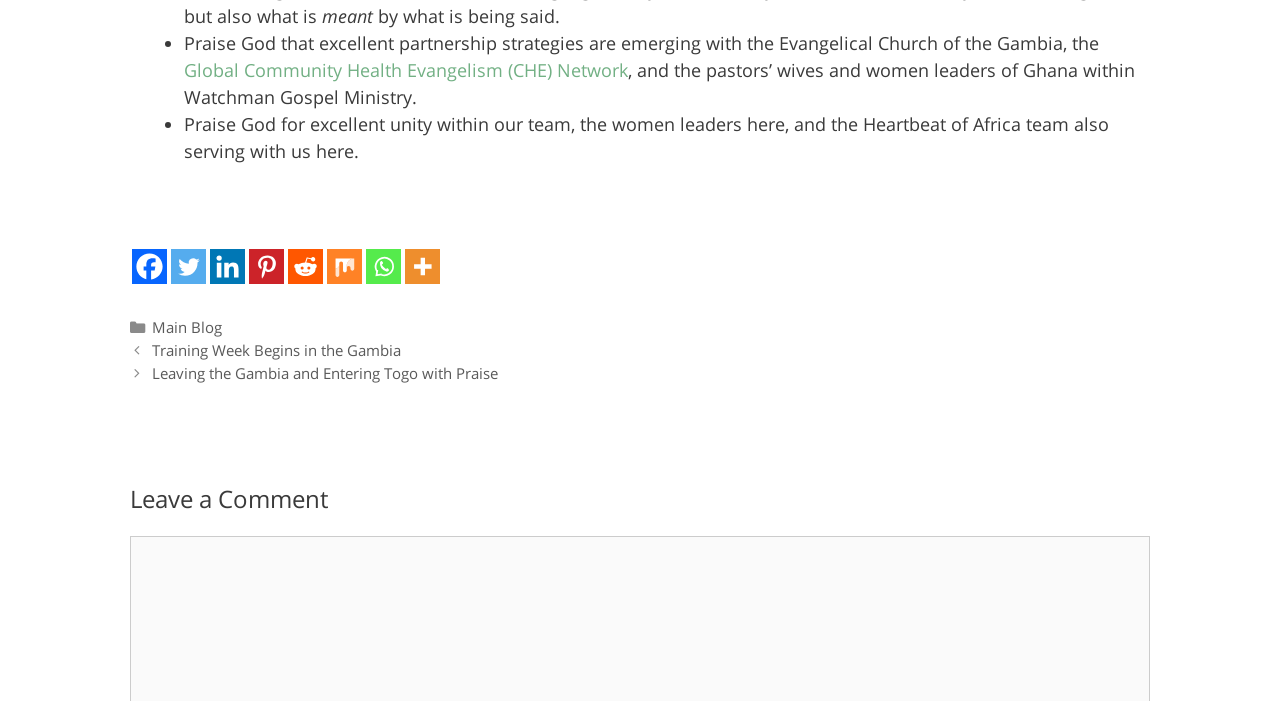Please identify the bounding box coordinates of the element's region that should be clicked to execute the following instruction: "Go to Main Blog". The bounding box coordinates must be four float numbers between 0 and 1, i.e., [left, top, right, bottom].

[0.119, 0.452, 0.174, 0.481]